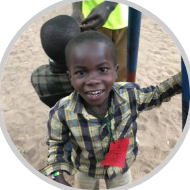Where is the boy likely playing?
Look at the image and answer the question using a single word or phrase.

A playground